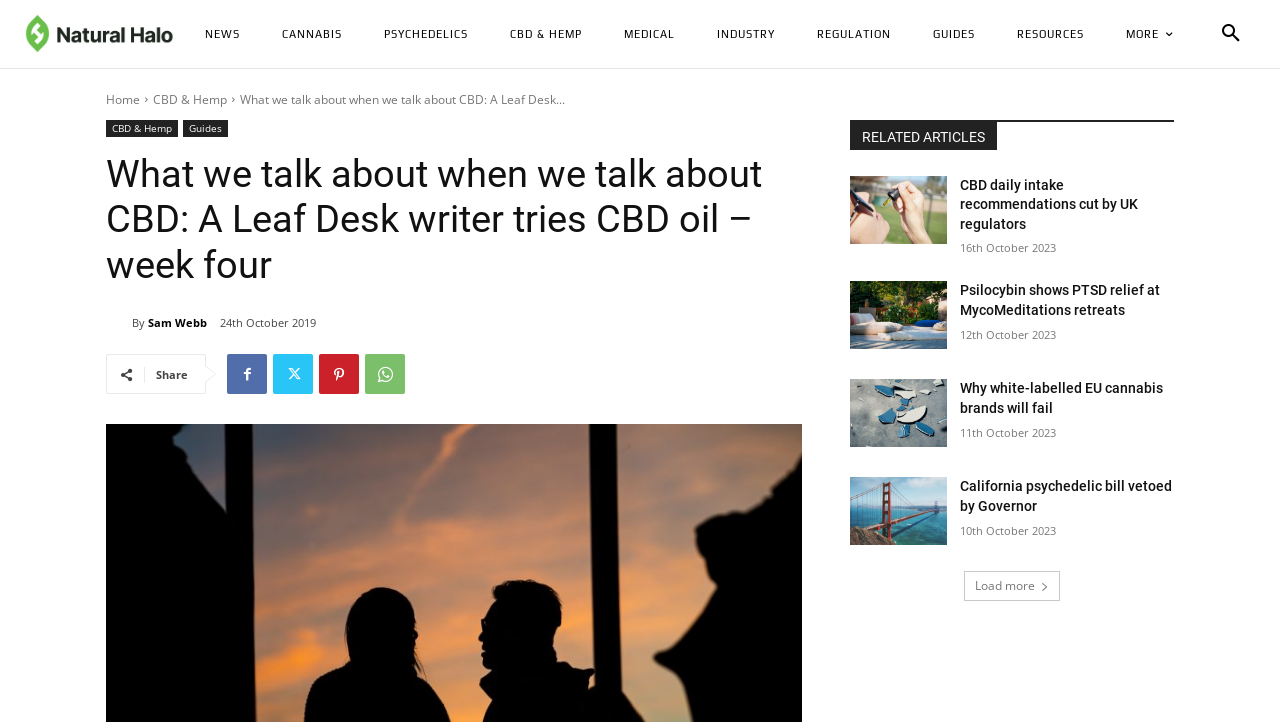Please provide the main heading of the webpage content.

What we talk about when we talk about CBD: A Leaf Desk writer tries CBD oil – week four